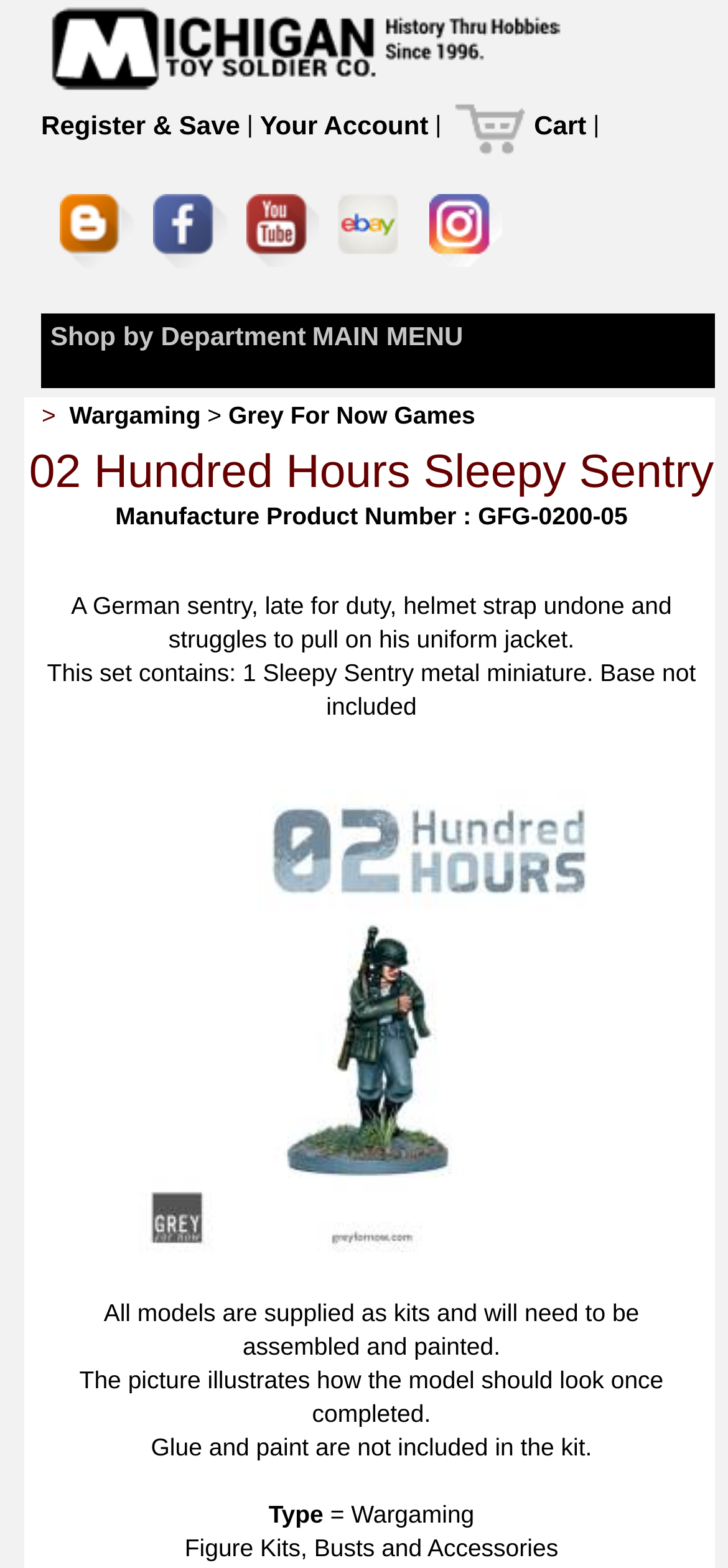What is the product number of the Sleepy Sentry miniature?
Answer with a single word or short phrase according to what you see in the image.

GFG-0200-05